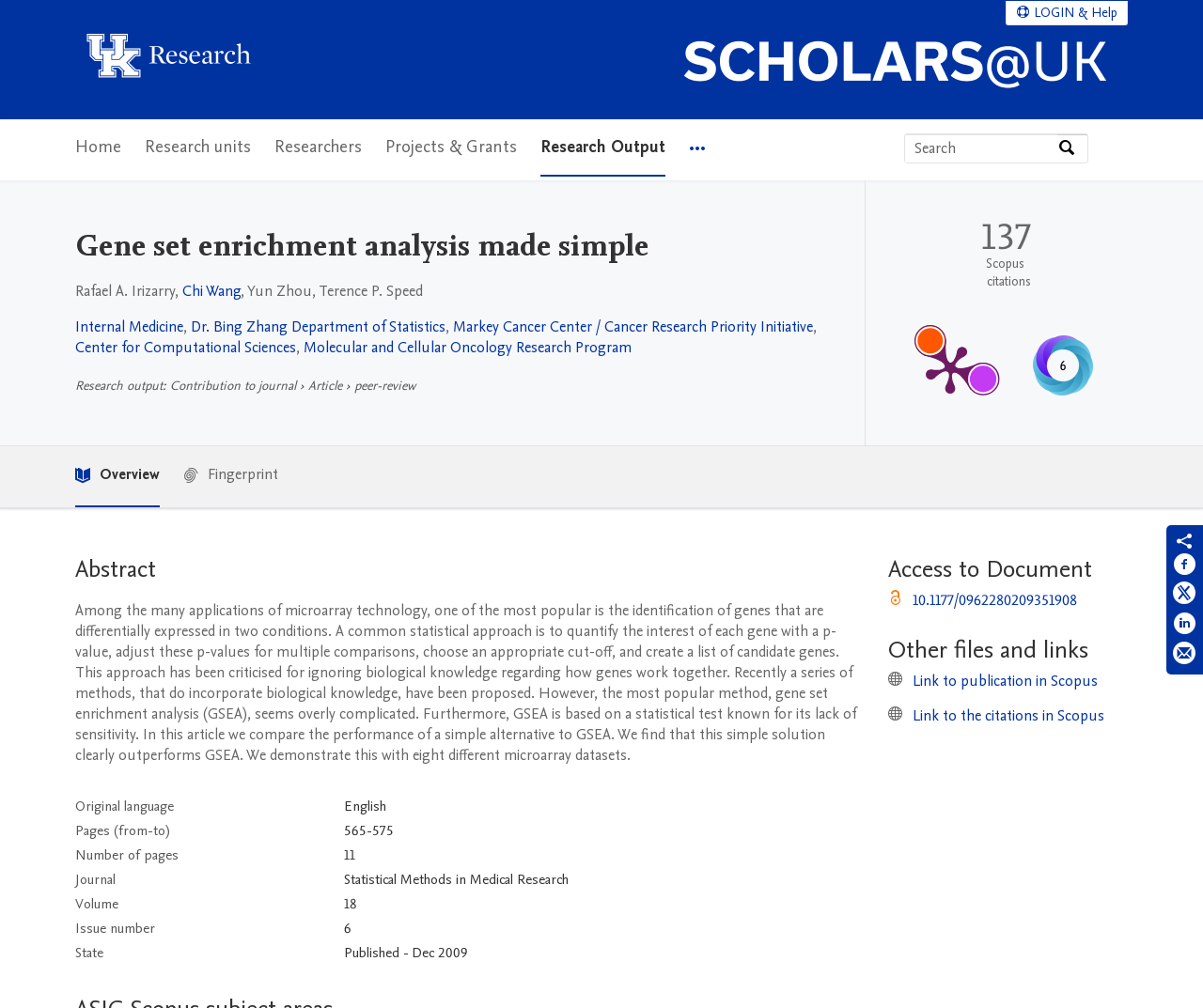Please identify the bounding box coordinates of the area I need to click to accomplish the following instruction: "Login and get help".

[0.837, 0.001, 0.937, 0.024]